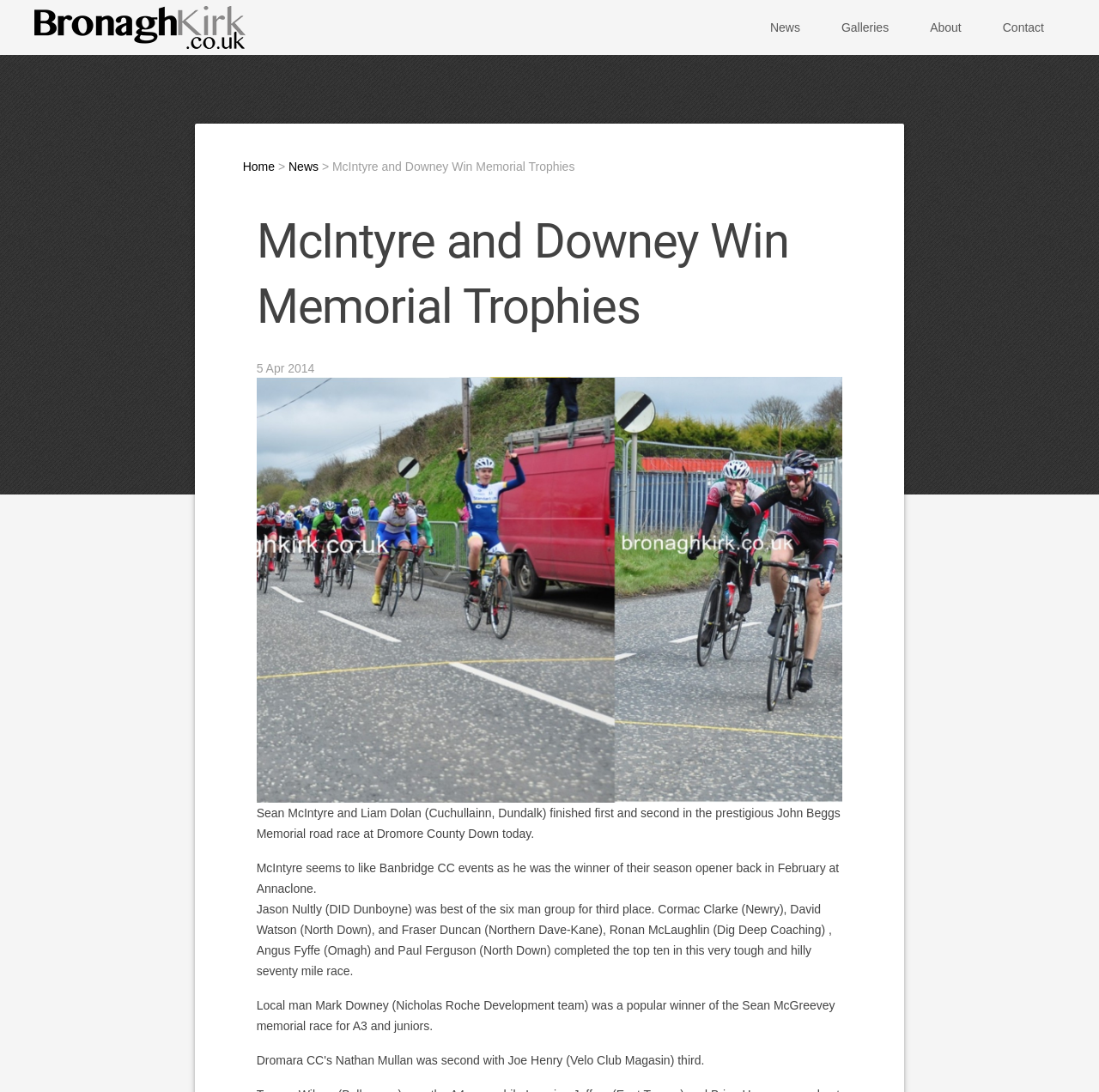What is the name of the website owner?
Analyze the image and deliver a detailed answer to the question.

The website owner's name is Bronagh Kirk, which can be inferred from the logo link at the top left corner of the webpage, labeled as 'Bronagh Kirk logo'.